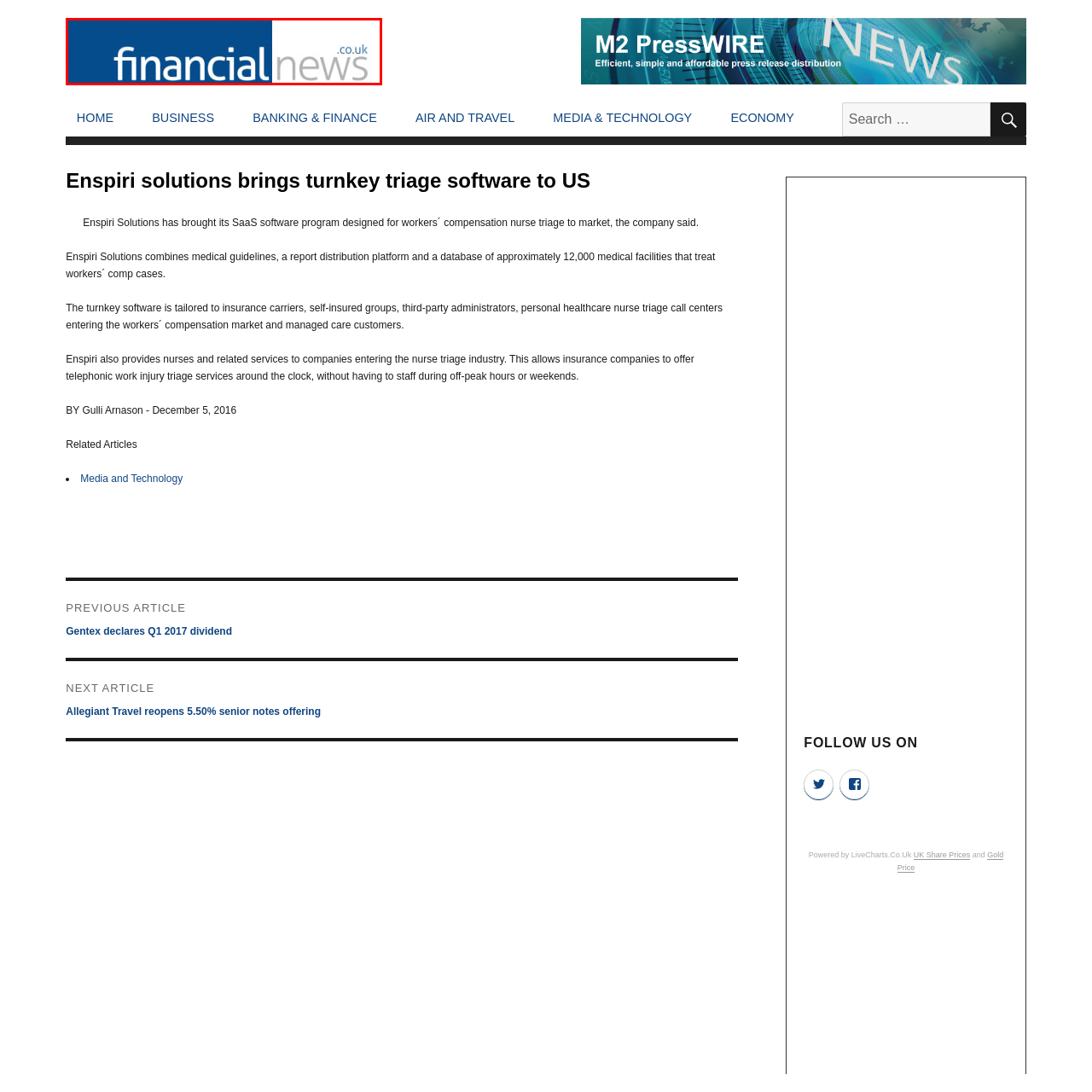Generate a comprehensive caption for the image that is marked by the red border.

This image displays the logo of Financial News, featuring a bold blue background with the word "financial" in white and "news" in a lighter gray font. The layout emphasizes clarity and professionalism, aligning with the outlet's focus on delivering financial updates and insights. The addition of ".co.uk" indicates its online presence, suggesting it serves a UK audience interested in business and finance news.